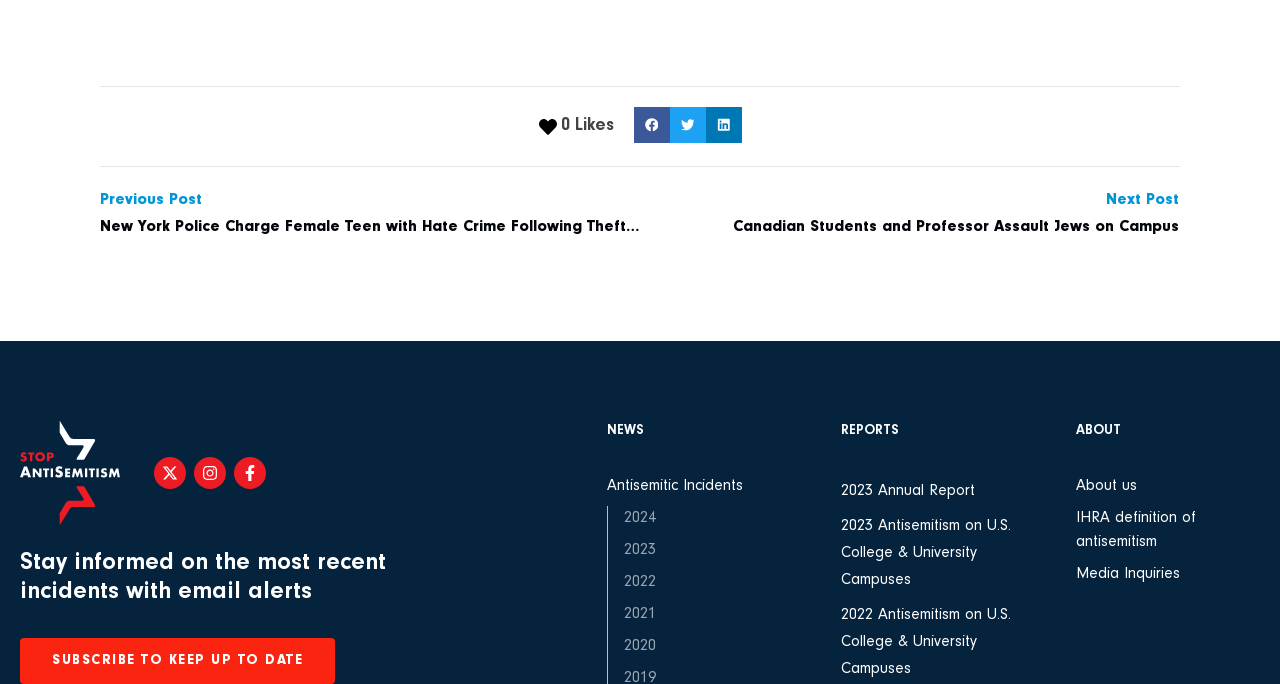Provide the bounding box coordinates for the UI element that is described as: "Schedule a Visit".

None